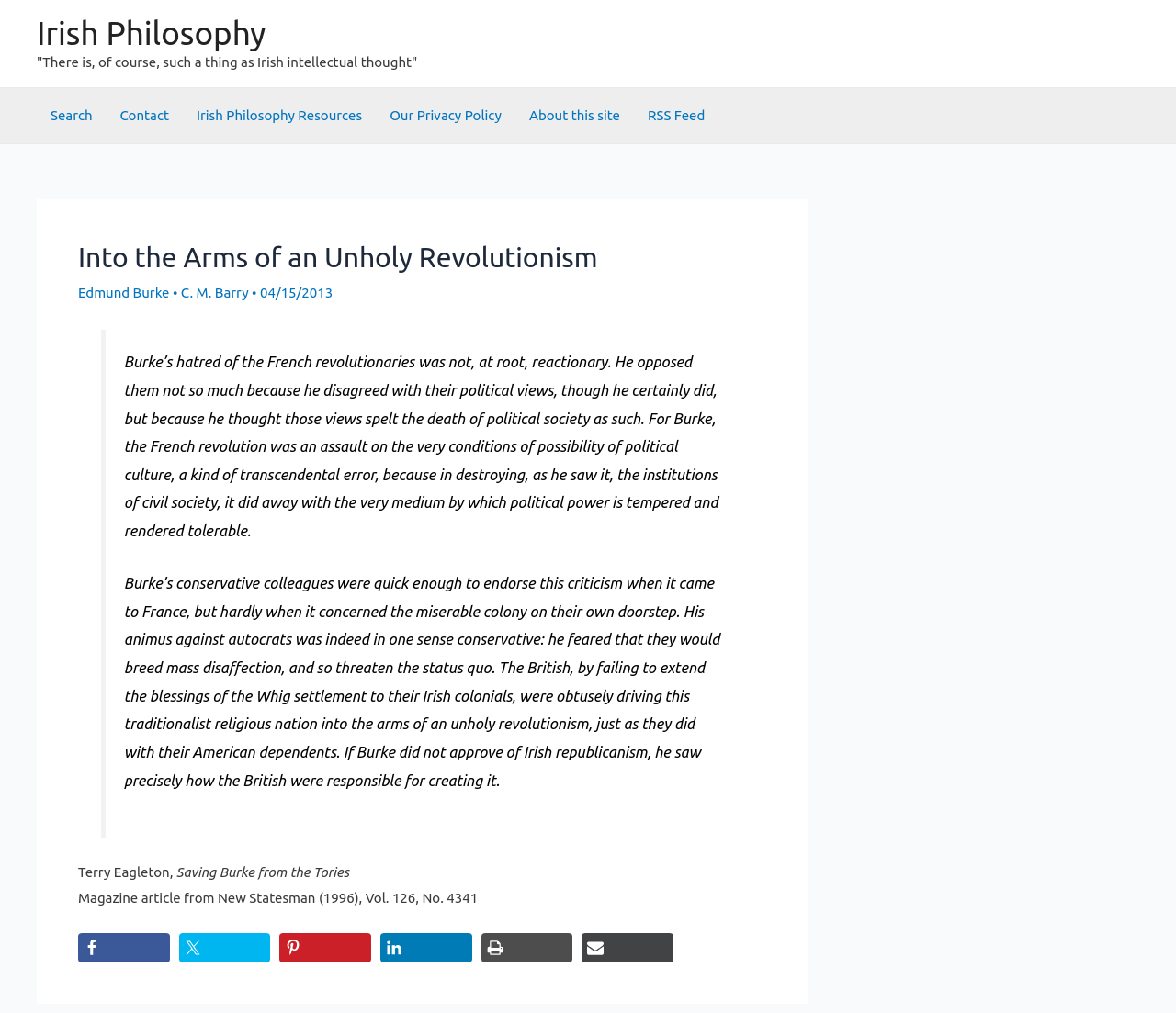Using the provided element description: "Edmund Burke", identify the bounding box coordinates. The coordinates should be four floats between 0 and 1 in the order [left, top, right, bottom].

[0.066, 0.281, 0.144, 0.296]